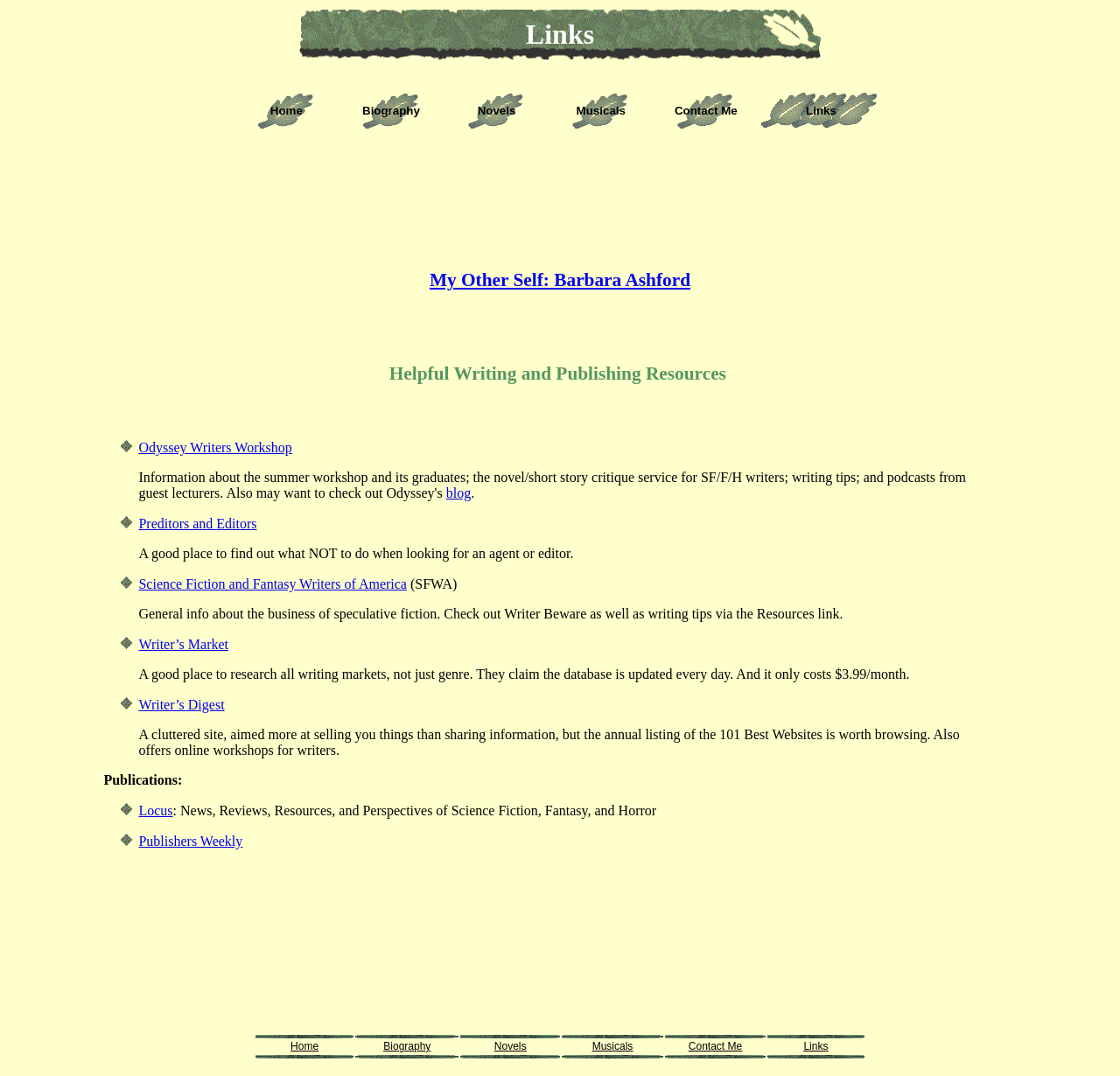Create a detailed summary of all the visual and textual information on the webpage.

This webpage is titled "Links" and appears to be a resource page for writers. At the top, there is a heading that reads "Links" in a prominent font. Below this heading, there is a row of navigation links, including "Home", "Biography", "Novels", "Musicals", "Contact Me", and "Links". These links are evenly spaced and take up the majority of the width of the page.

The main content of the page is a list of links and resources related to writing and publishing. The list is divided into sections, with headings that include "My Other Self: Barbara Ashford", "Helpful Writing and Publishing Resources", and "Publications". Each section contains a list of links, with brief descriptions or annotations. The links are organized in a list format, with bullet points and indentation used to indicate the hierarchy of the list.

The resources listed include websites for writing workshops, publishing resources, and industry organizations, such as the Science Fiction and Fantasy Writers of America (SFWA) and Publishers Weekly. There are also links to online writing communities and resources, such as the Odyssey Writers Workshop and Writer's Digest.

At the bottom of the page, there is a second row of navigation links, identical to the ones at the top. This suggests that the page is part of a larger website, and the navigation links allow users to easily access other sections of the site.